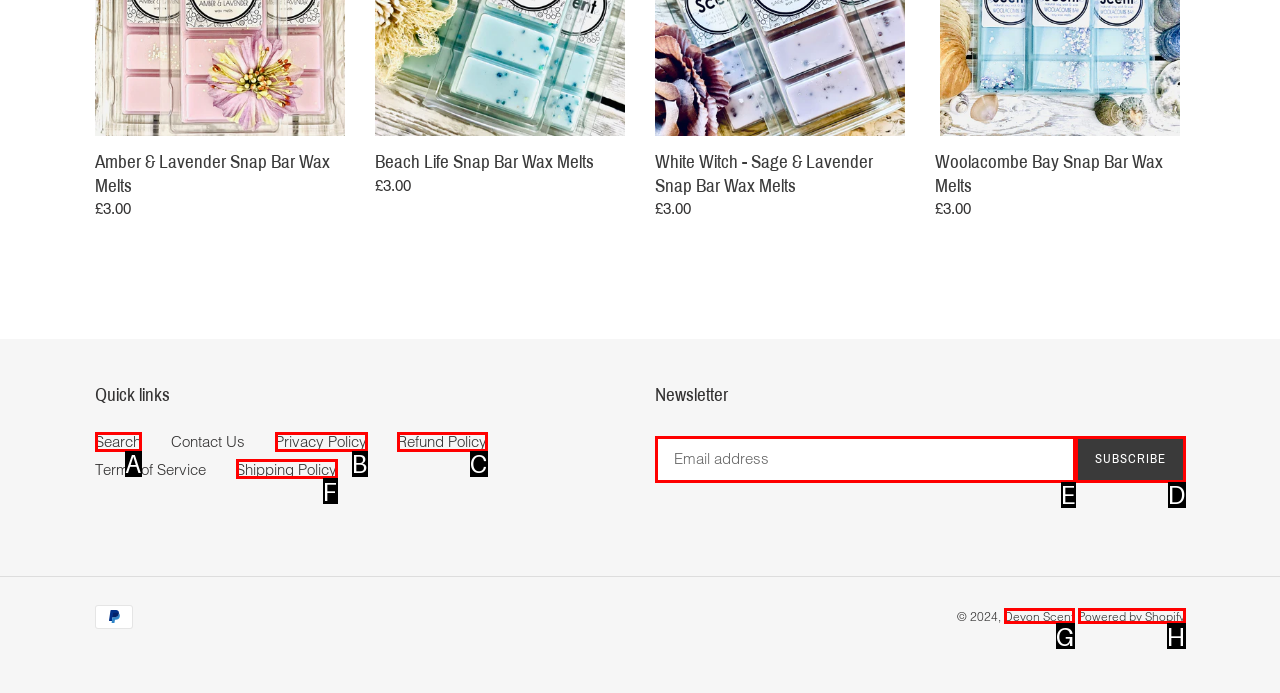Select the appropriate HTML element to click on to finish the task: Enter email address.
Answer with the letter corresponding to the selected option.

E